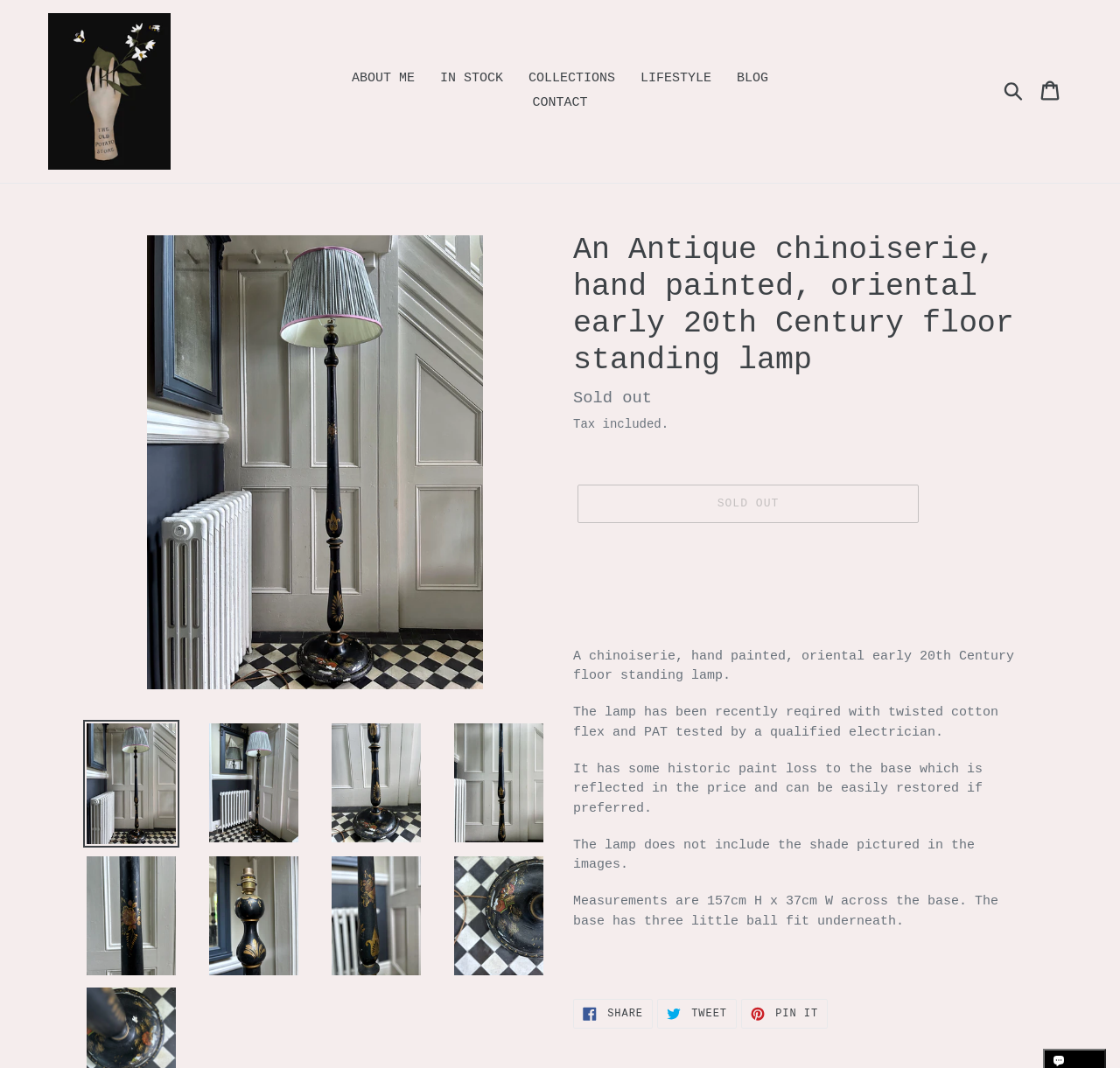Extract the bounding box coordinates for the UI element described by the text: "BLOG". The coordinates should be in the form of [left, top, right, bottom] with values between 0 and 1.

[0.65, 0.062, 0.694, 0.086]